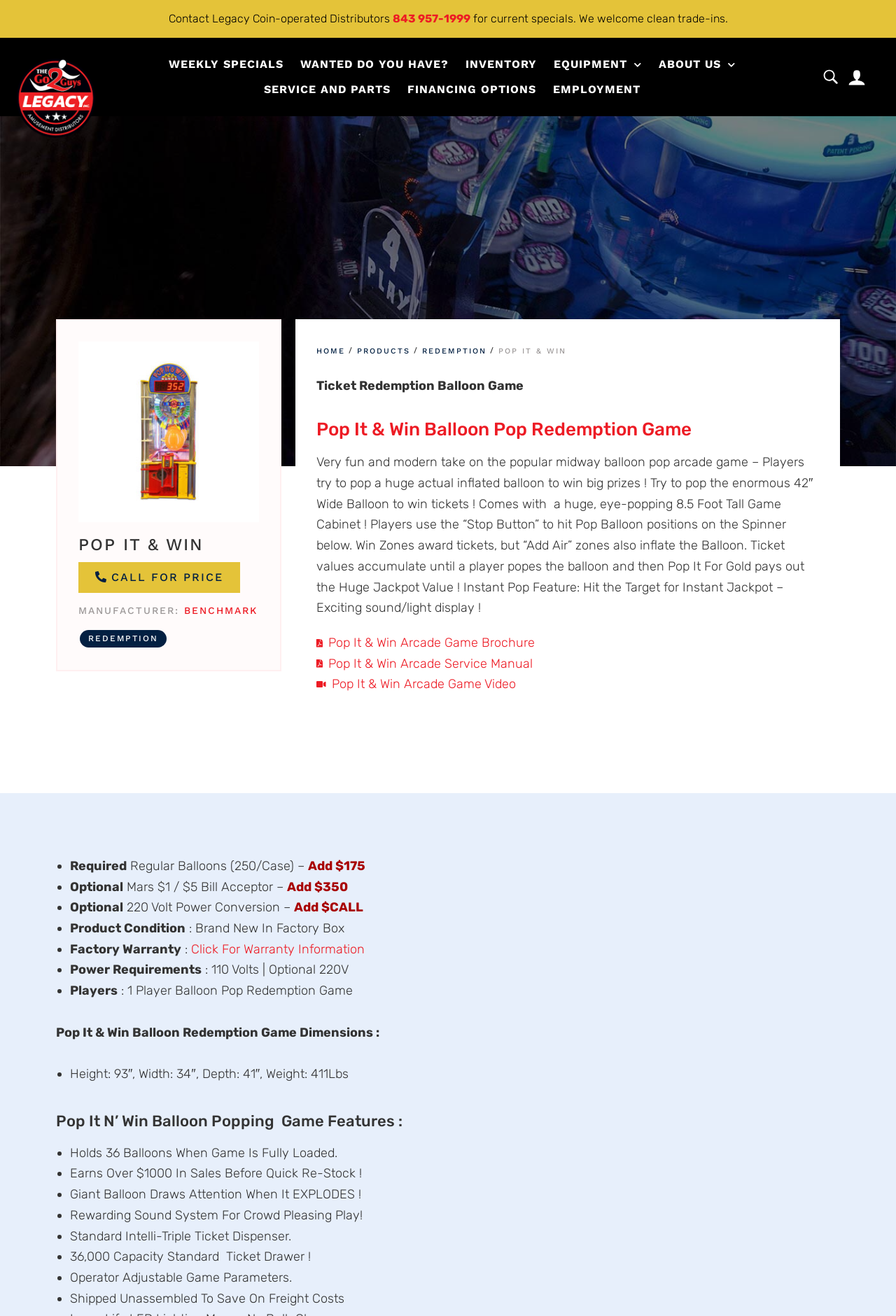What is the purpose of the 'Stop Button' in the game?
Using the visual information, respond with a single word or phrase.

To hit Pop Balloon positions on the Spinner